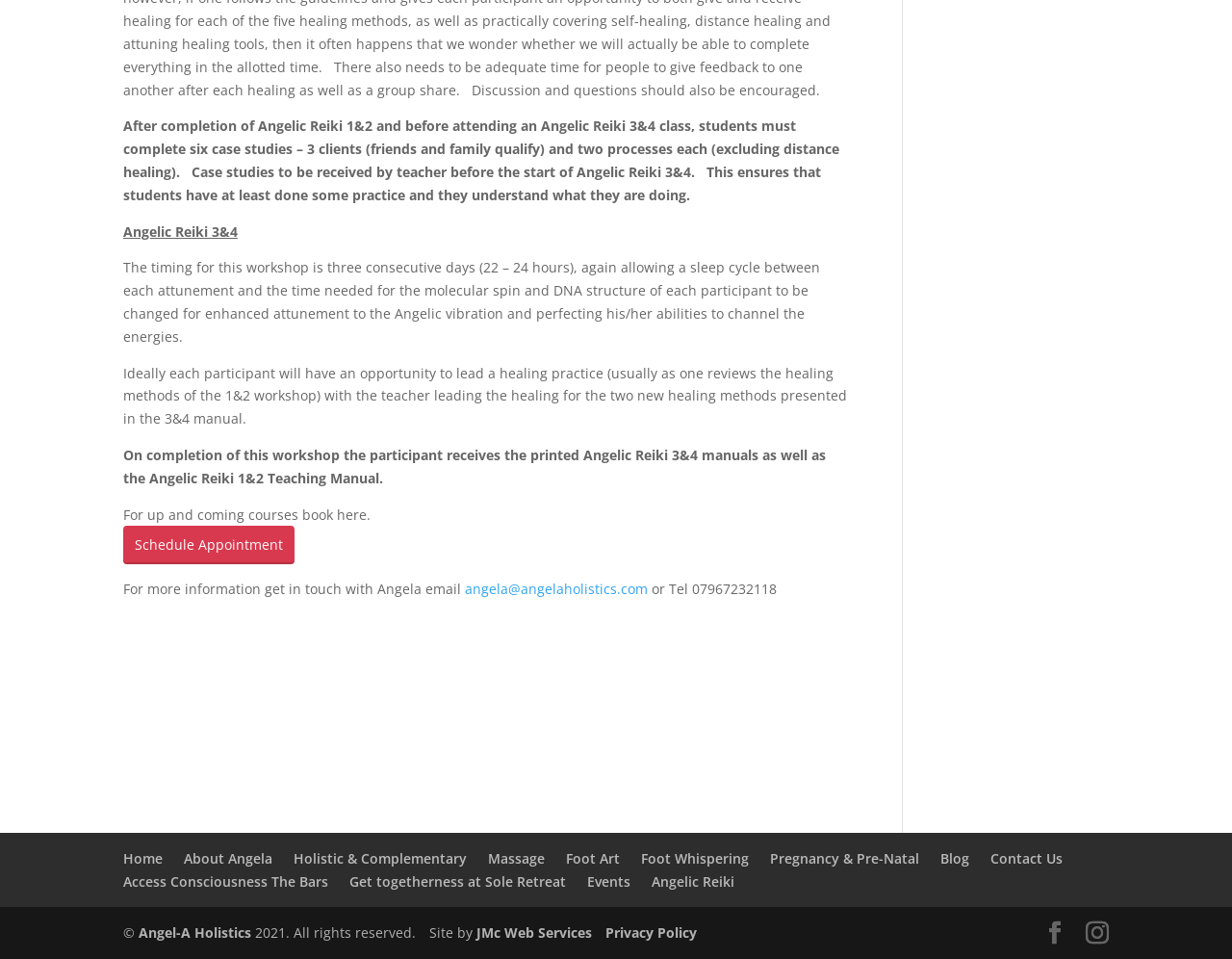Specify the bounding box coordinates of the area to click in order to follow the given instruction: "Contact Angela via email."

[0.377, 0.605, 0.526, 0.624]